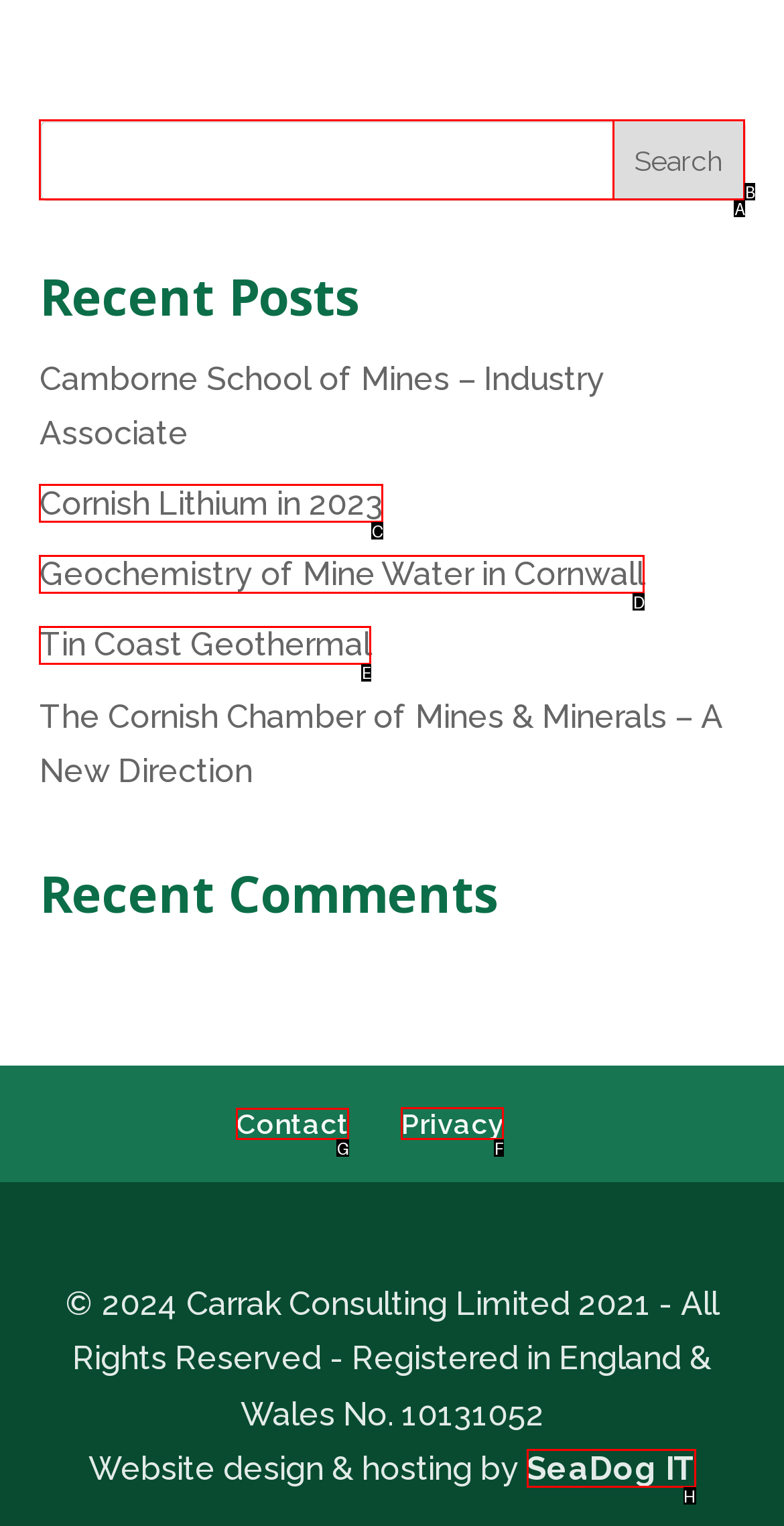Tell me which letter corresponds to the UI element that will allow you to go to the contact page. Answer with the letter directly.

G